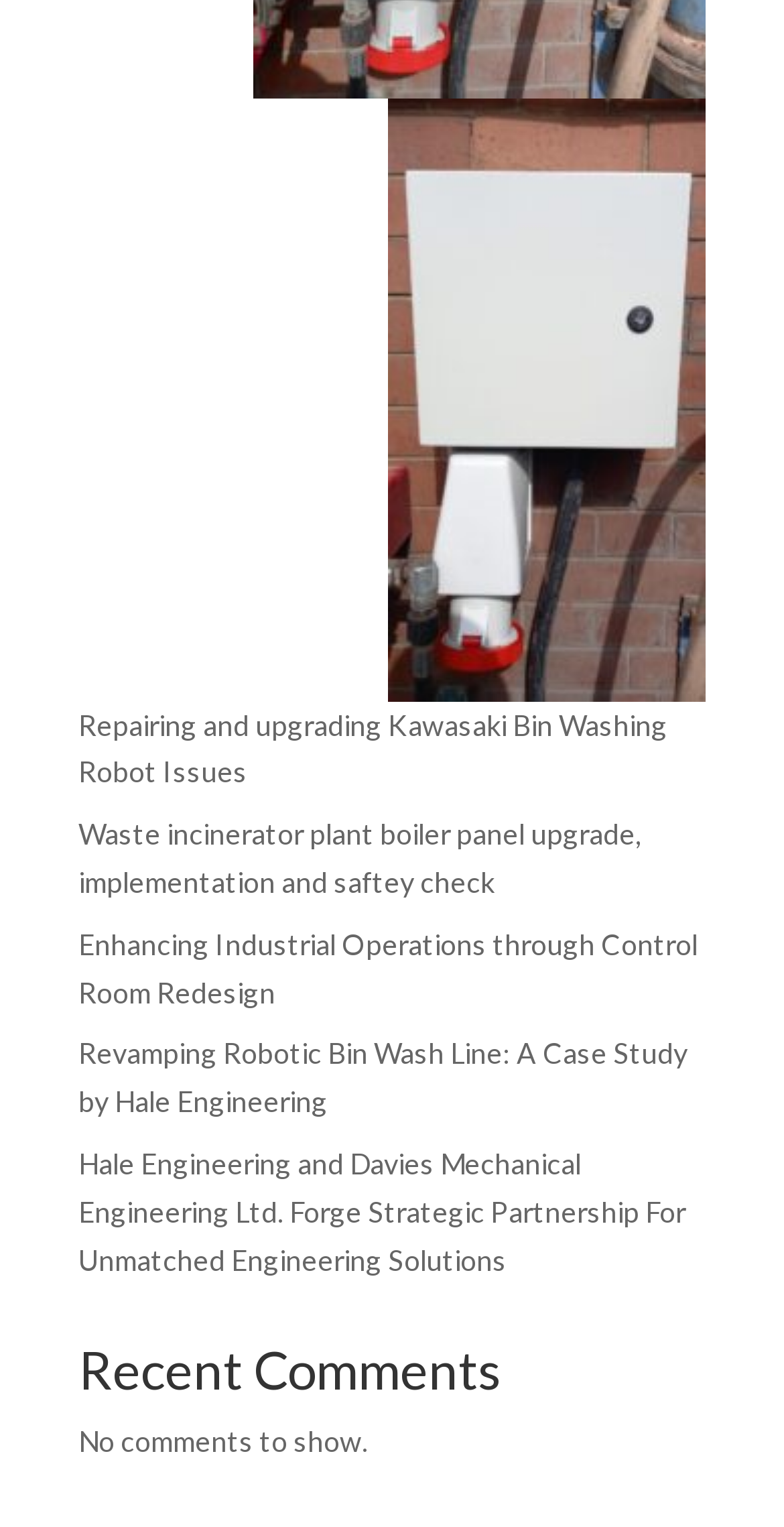What is the main topic of the webpage?
Based on the visual, give a brief answer using one word or a short phrase.

Industrial